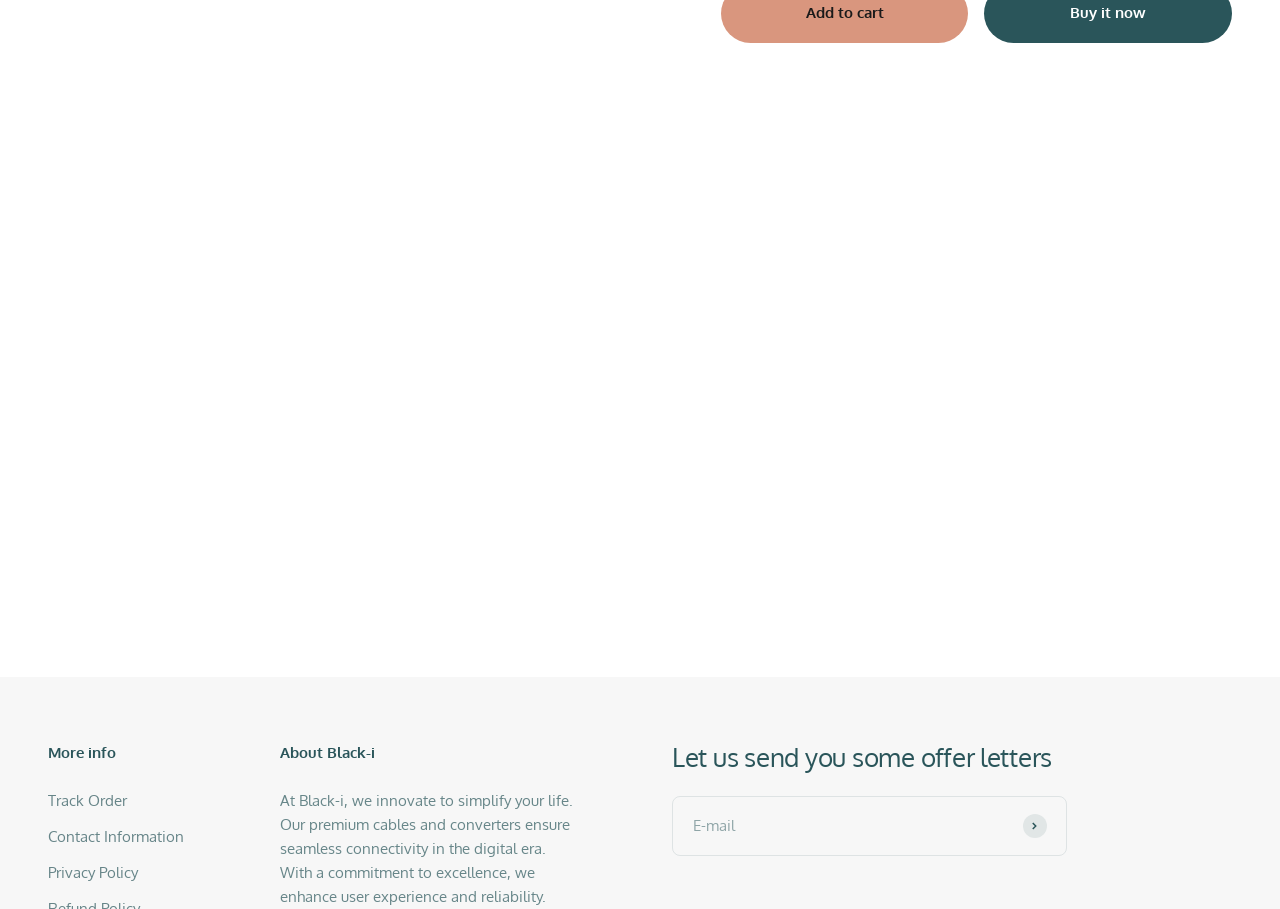What is the regular price of the Black-i USB-C to 2.5 G Gigabit Lan Converter? From the image, respond with a single word or brief phrase.

Rs. 6,499.00